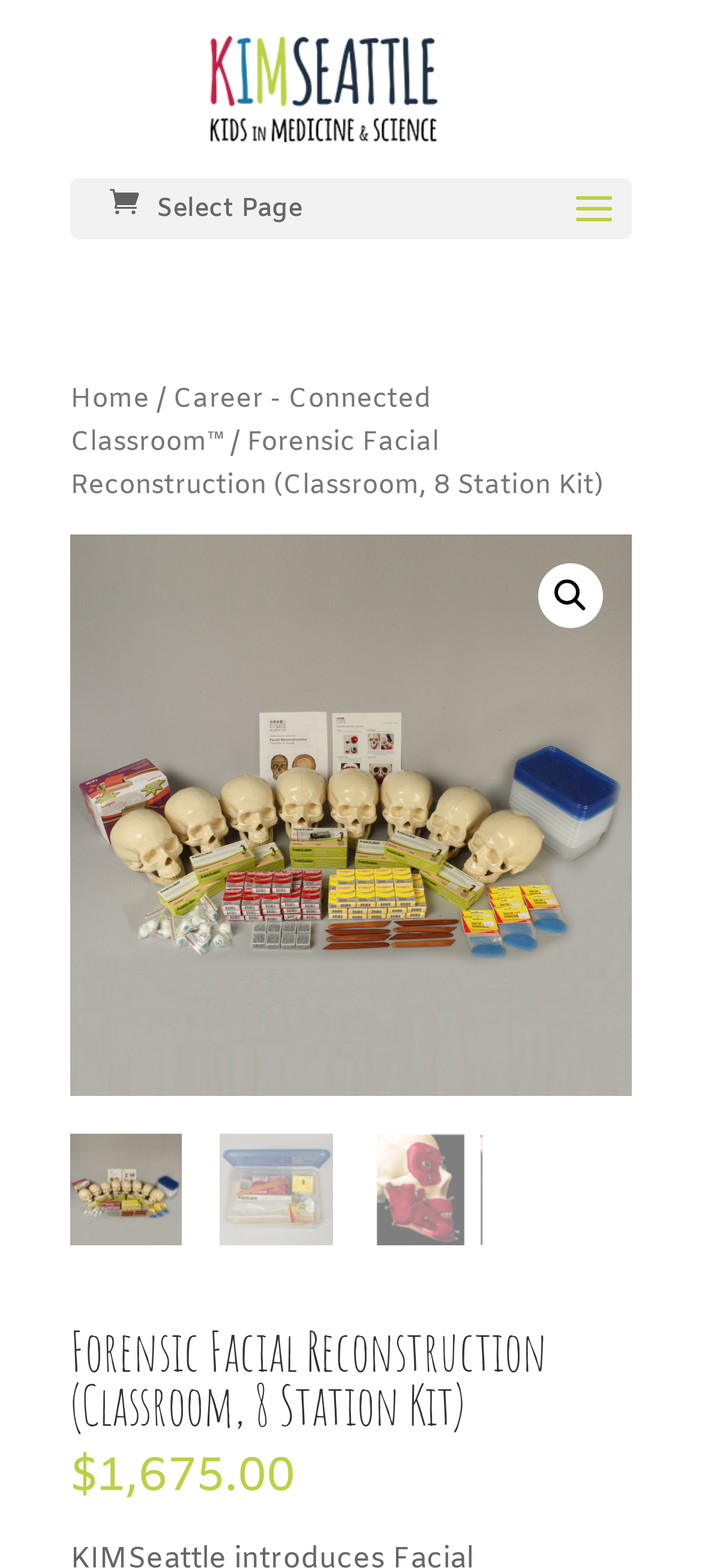Calculate the bounding box coordinates for the UI element based on the following description: "GOVERNING BOARD". Ensure the coordinates are four float numbers between 0 and 1, i.e., [left, top, right, bottom].

None